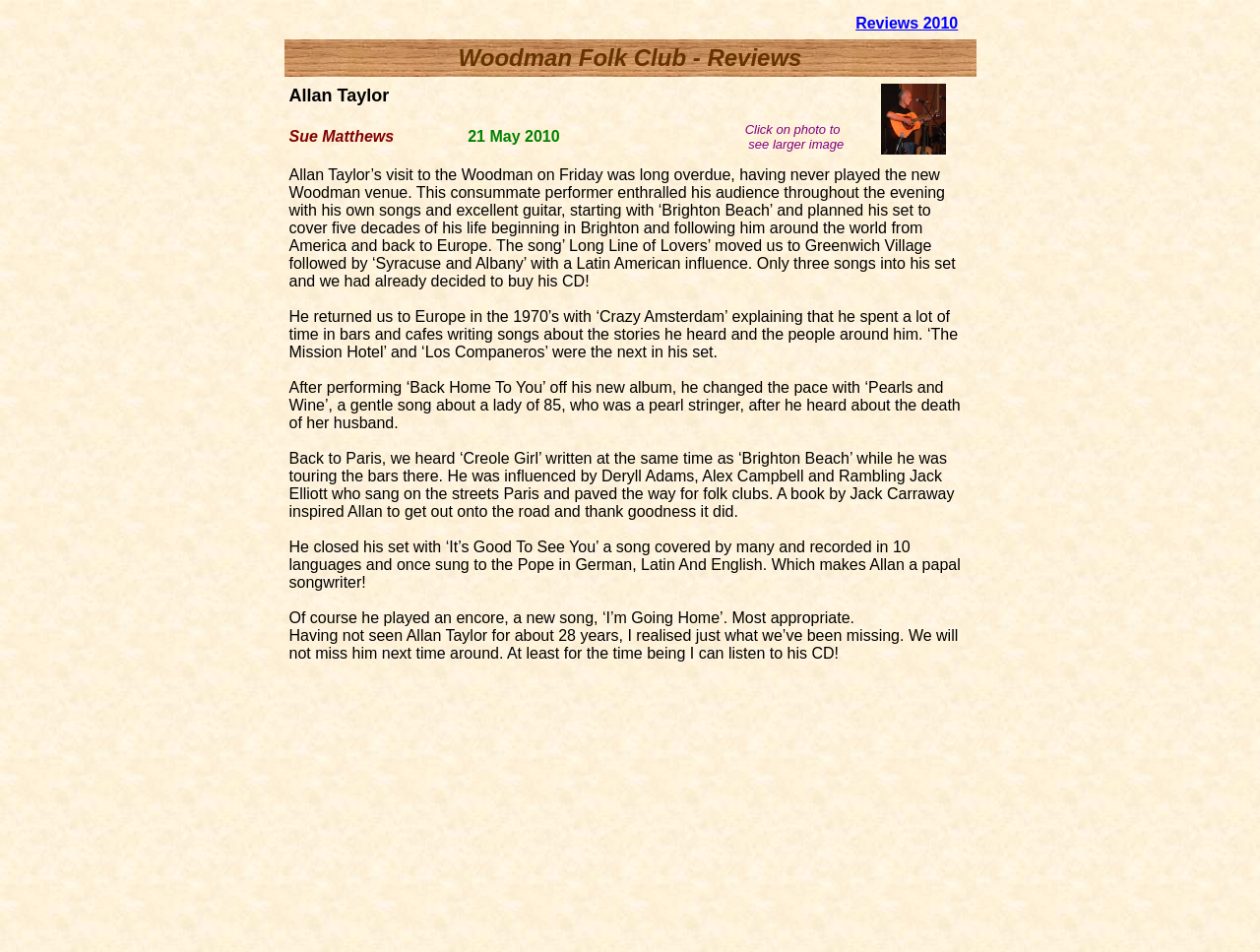Identify the bounding box coordinates for the UI element described as follows: "Reviews 2010". Ensure the coordinates are four float numbers between 0 and 1, formatted as [left, top, right, bottom].

[0.679, 0.016, 0.76, 0.033]